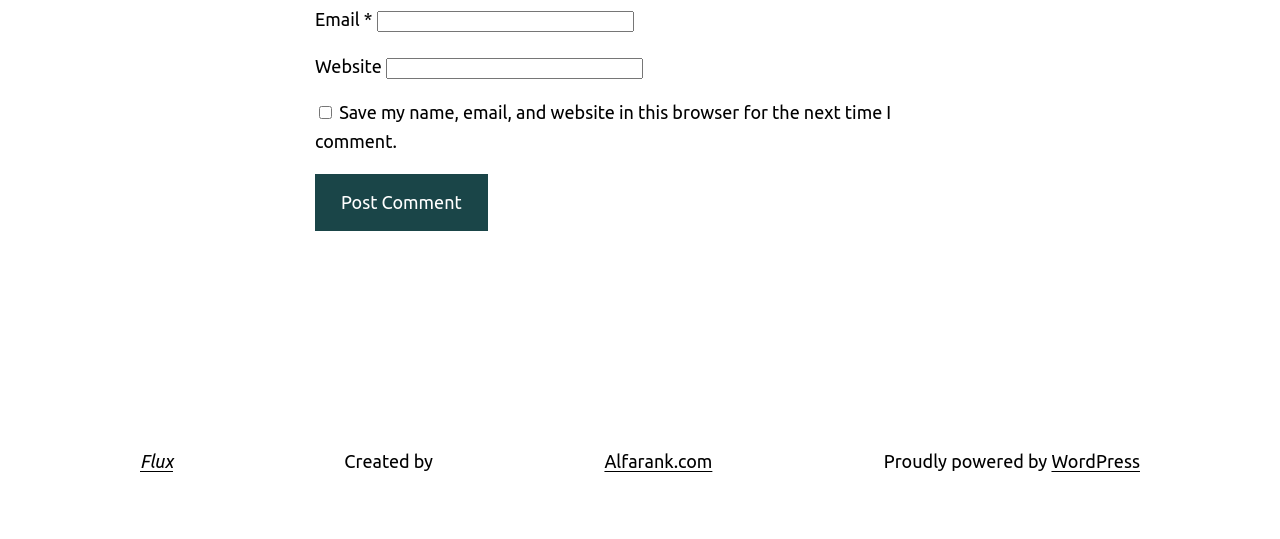What is the link 'Flux' related to?
Analyze the screenshot and provide a detailed answer to the question.

The link 'Flux' is present at the bottom of the webpage, but its purpose or relation to the website is unclear without further context.